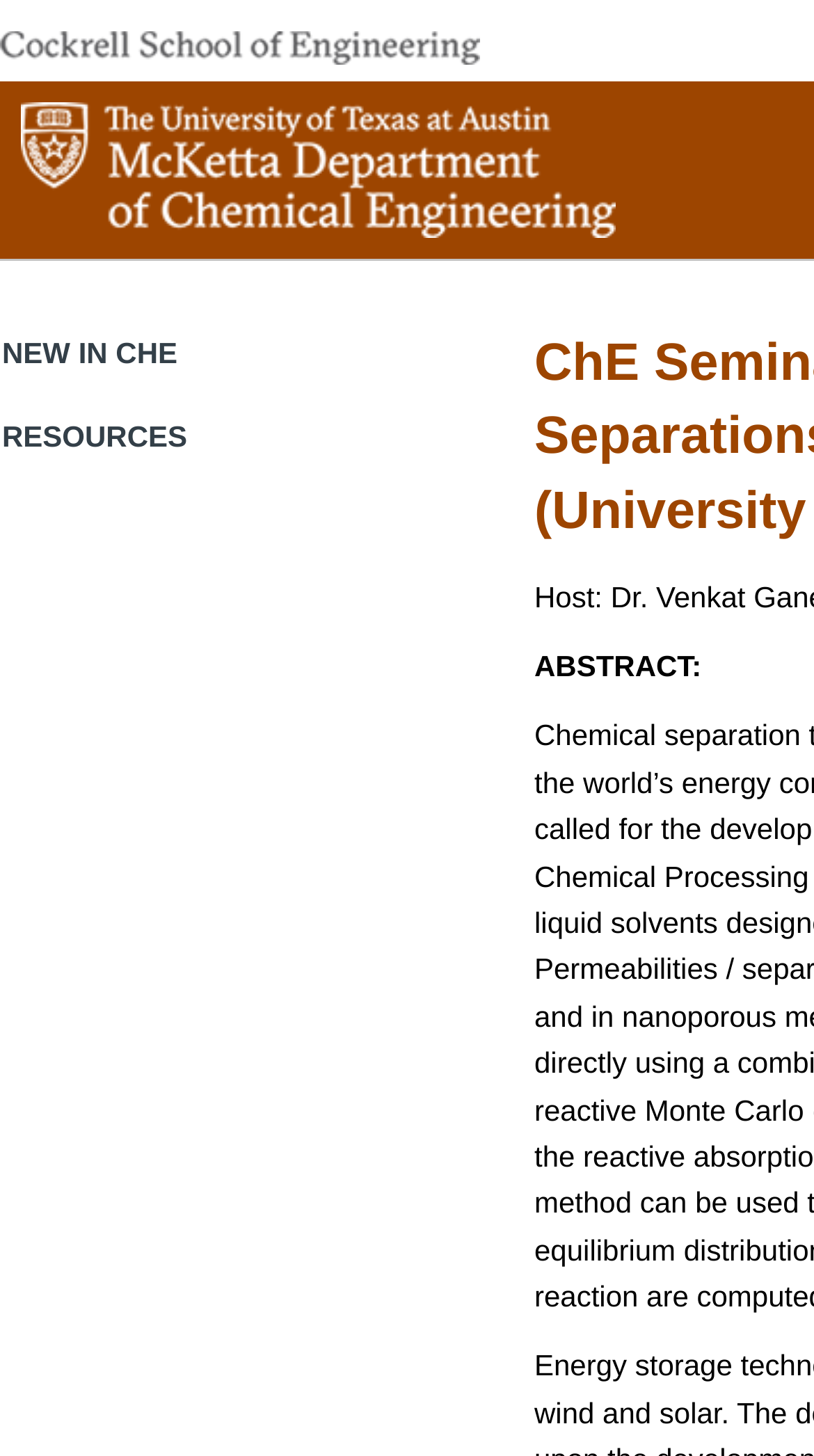What is the topic of the seminar? Look at the image and give a one-word or short phrase answer.

Computational Design of New Materials for Separations and Energy Storage